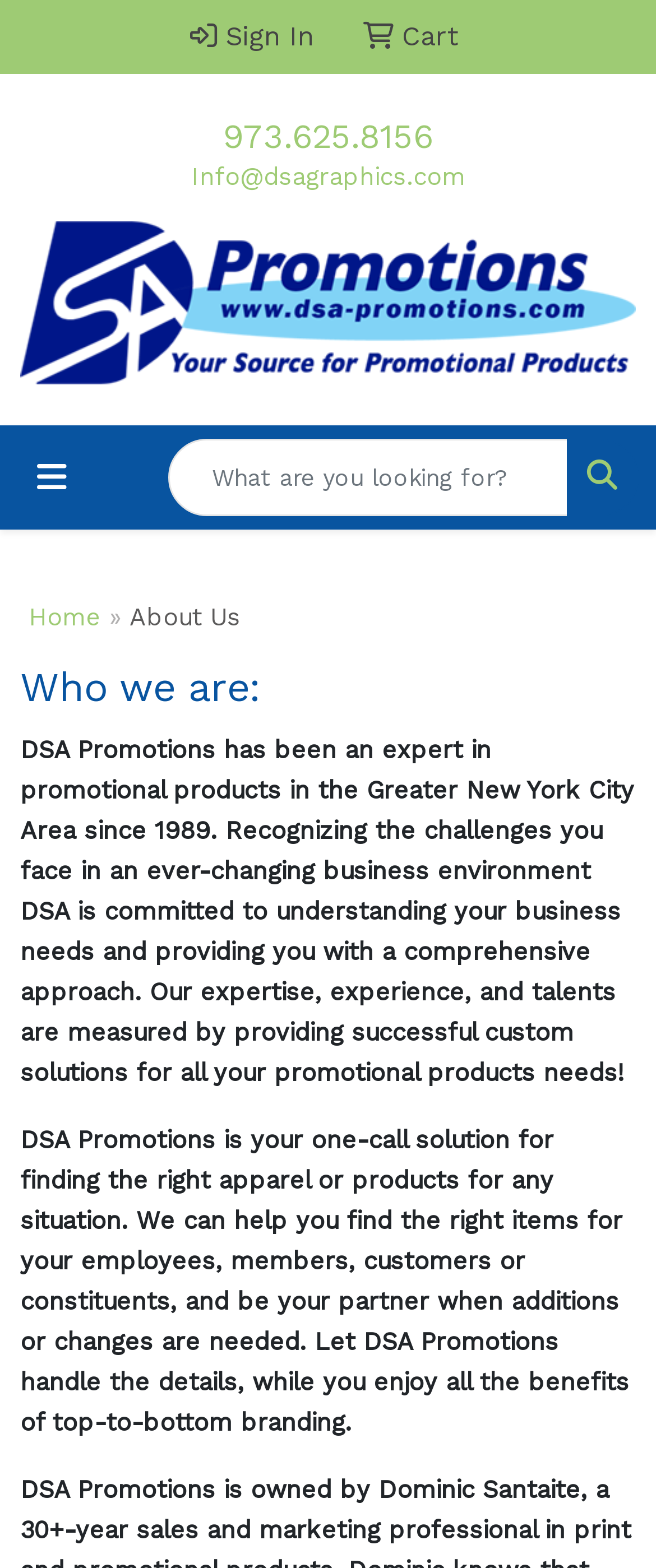Bounding box coordinates are specified in the format (top-left x, top-left y, bottom-right x, bottom-right y). All values are floating point numbers bounded between 0 and 1. Please provide the bounding box coordinate of the region this sentence describes: Home

[0.044, 0.384, 0.154, 0.403]